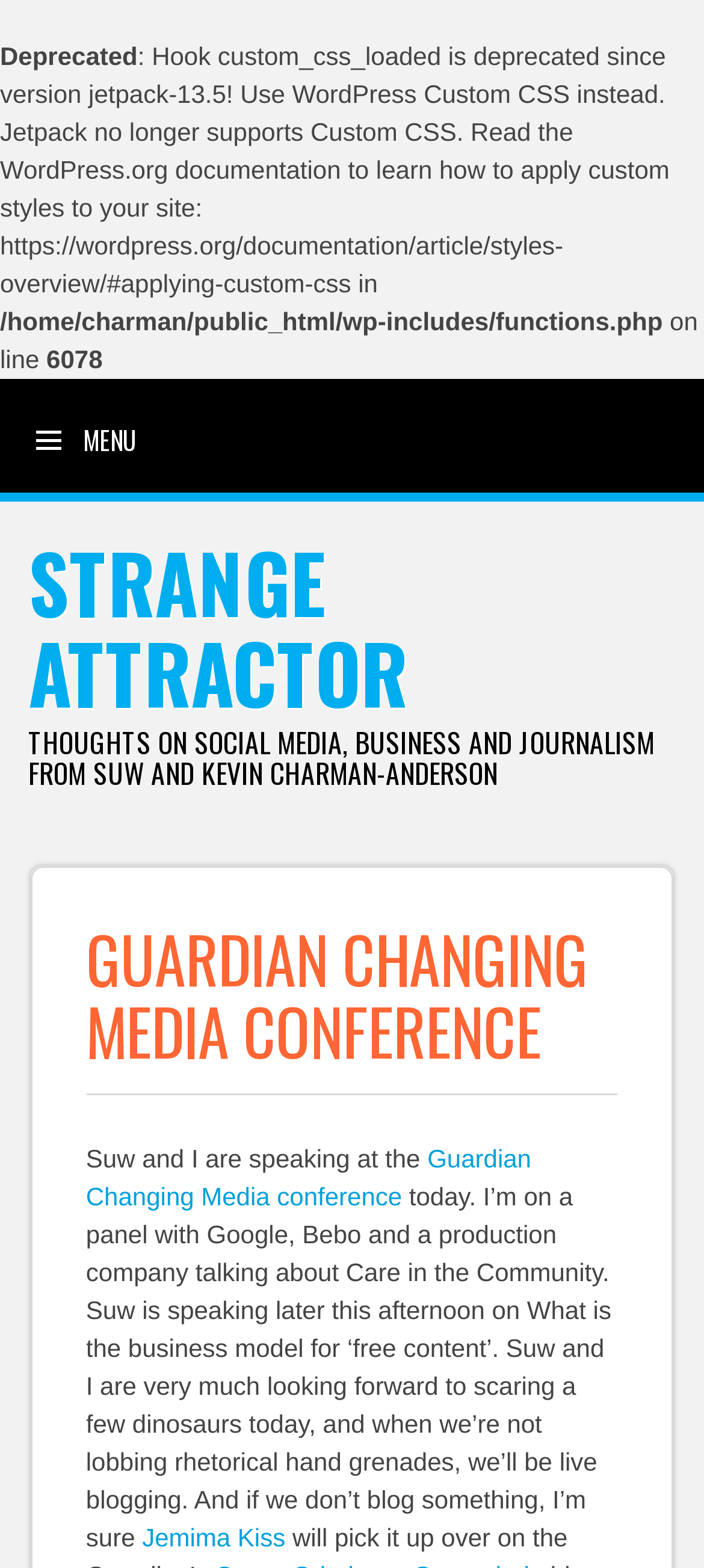What is the topic of the panel discussion?
Answer the question with a detailed and thorough explanation.

I found the answer by looking at the text content of the sentence 'I’m on a panel with Google, Bebo and a production company talking about Care in the Community.'